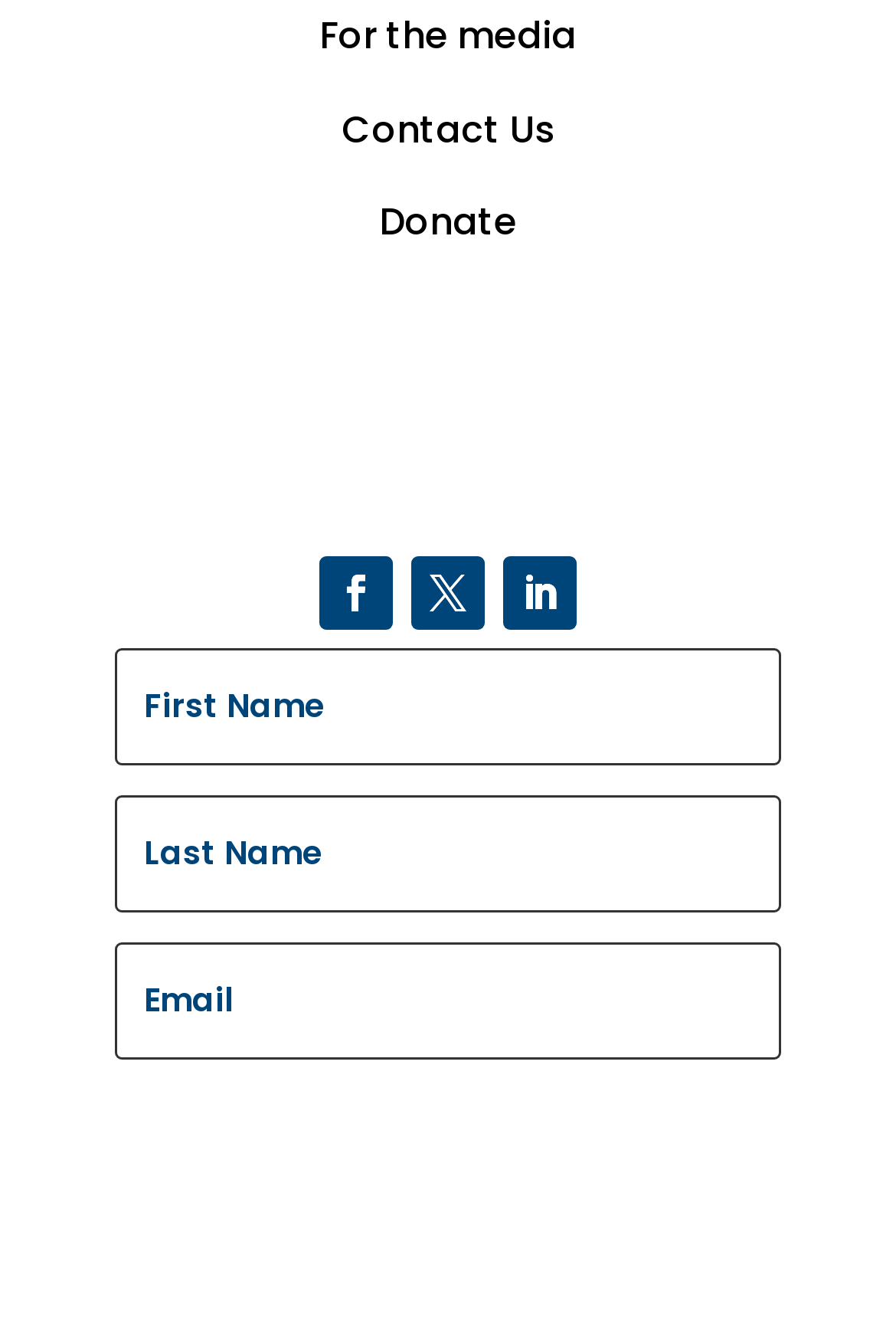Please answer the following question as detailed as possible based on the image: 
What is the purpose of the link with the text 'Subscribe '?

I inferred the purpose of the link by looking at its text and position on the webpage. The link is located below the text boxes, suggesting that it is related to submitting the text box input. The text 'Subscribe ' also implies that clicking the link will subscribe the user to something.